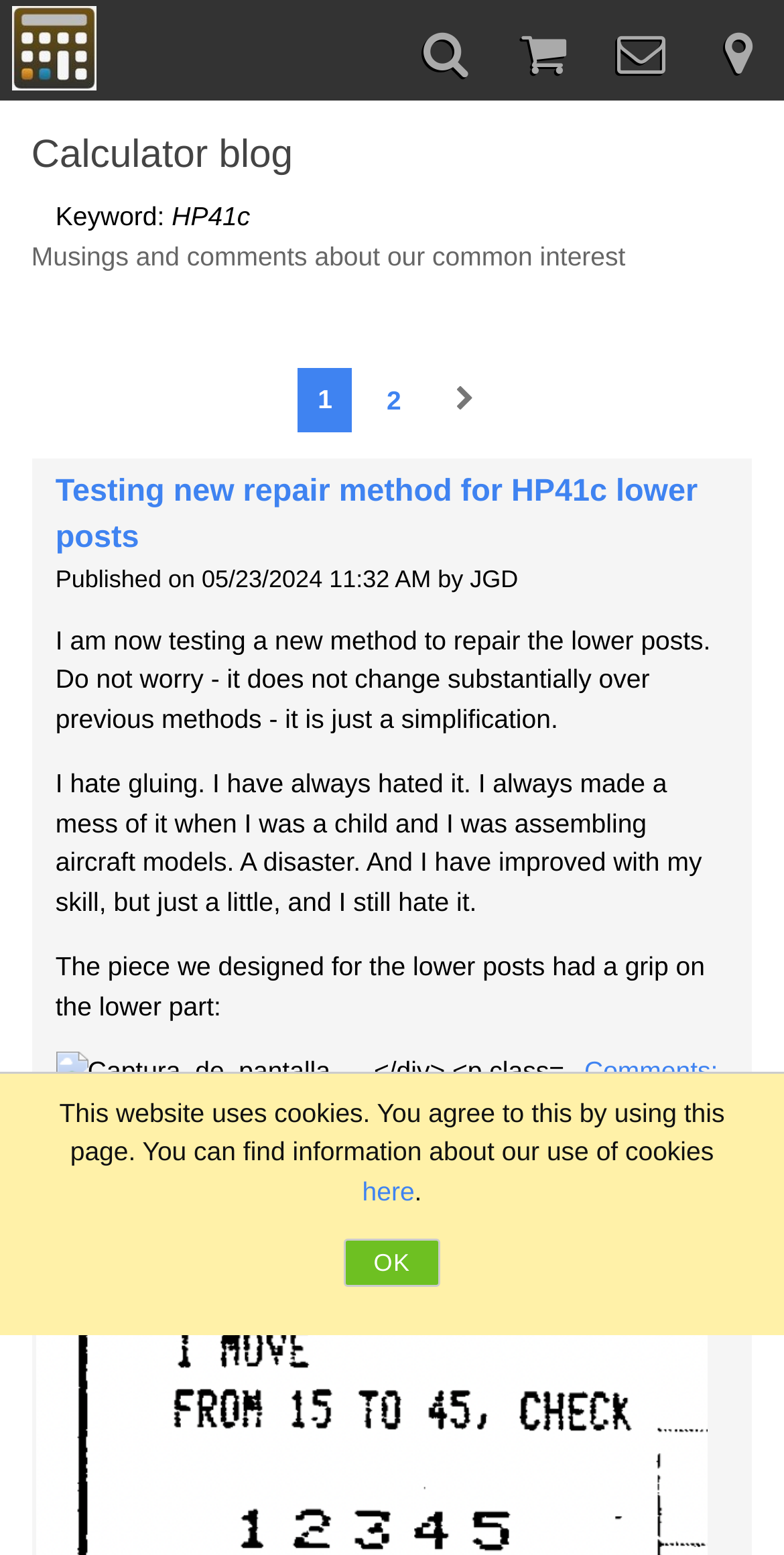Can you find the bounding box coordinates of the area I should click to execute the following instruction: "Click the link to read the entire post"?

[0.071, 0.679, 0.916, 0.73]